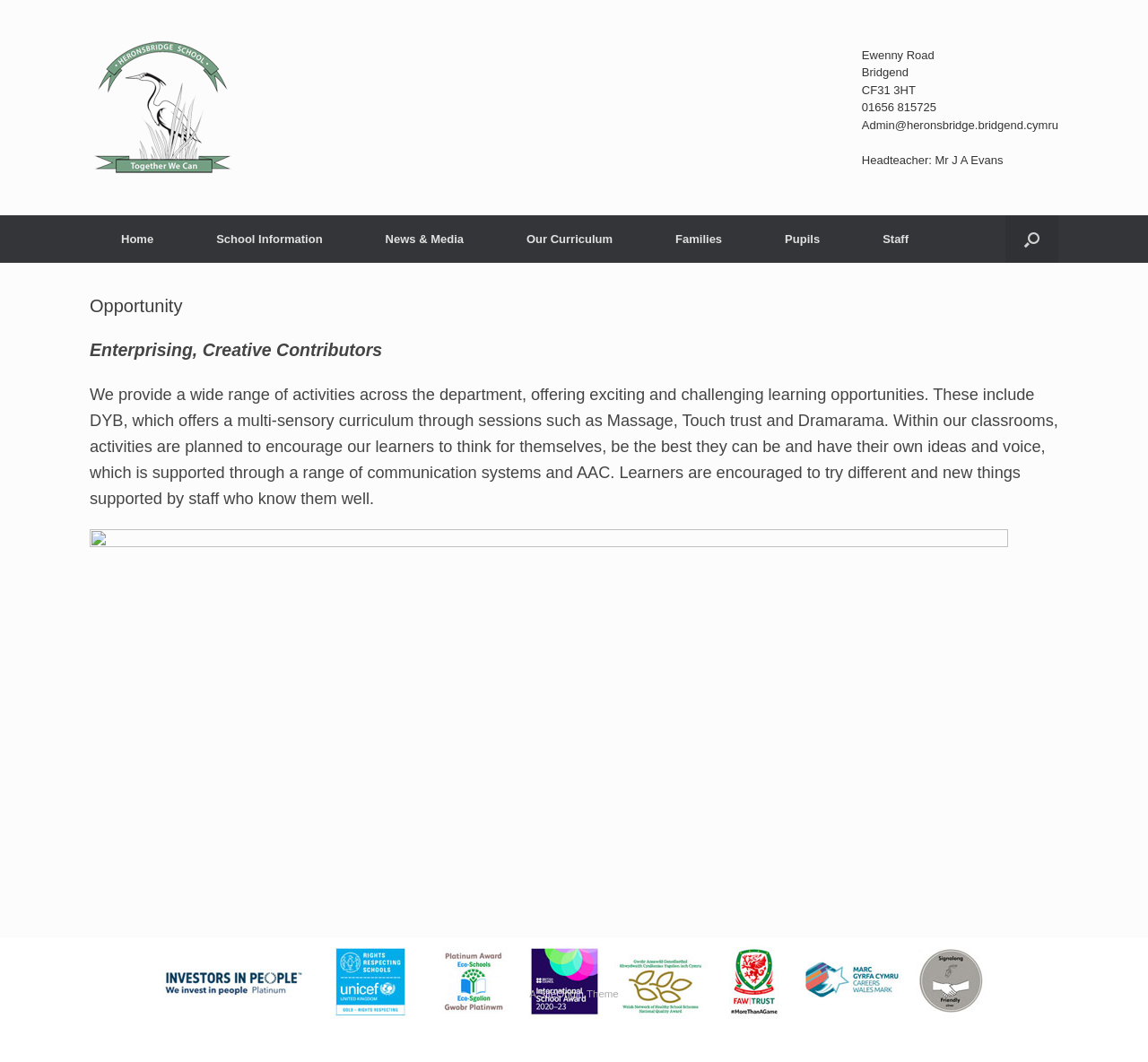Could you indicate the bounding box coordinates of the region to click in order to complete this instruction: "Click the Heronsbridge School logo".

[0.078, 0.038, 0.204, 0.165]